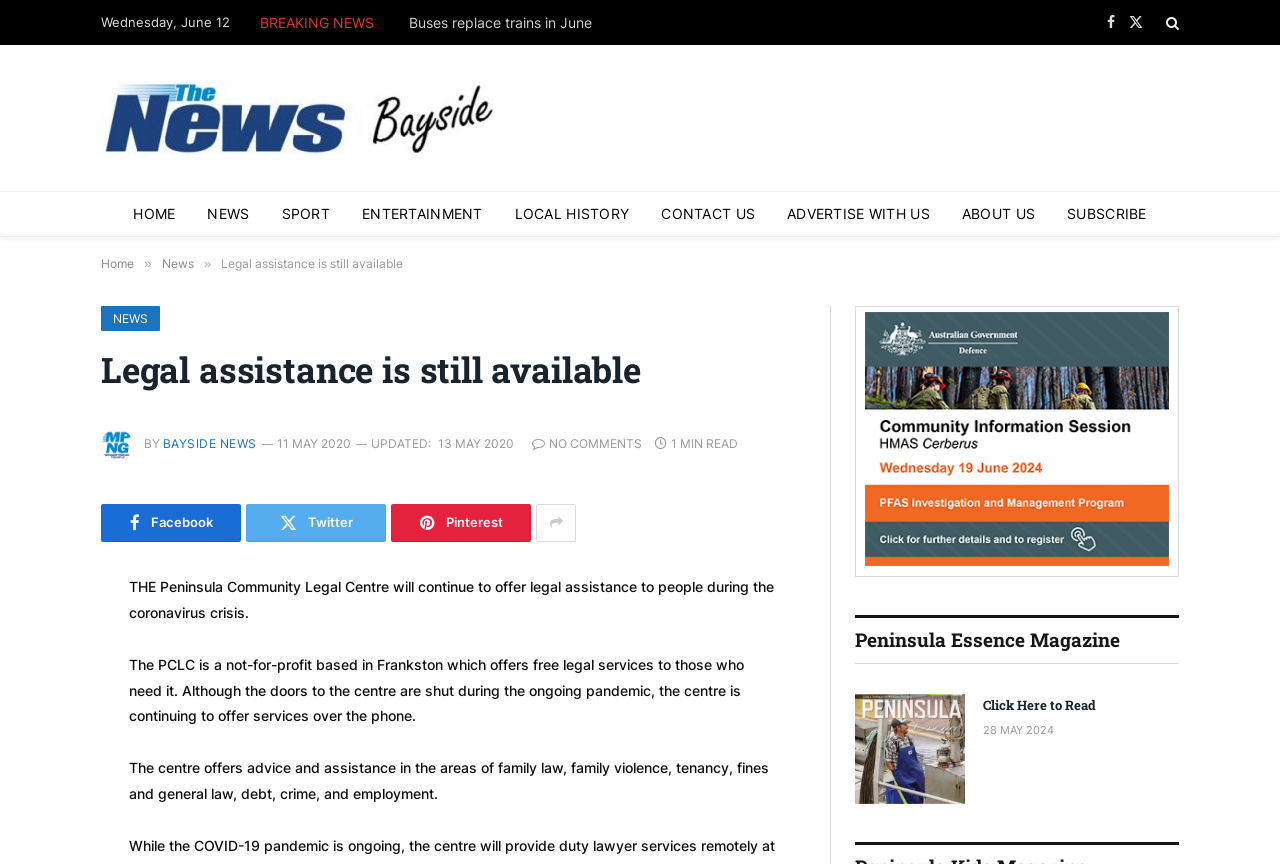Can you provide the bounding box coordinates for the element that should be clicked to implement the instruction: "Read the news about legal assistance"?

[0.1, 0.668, 0.604, 0.718]